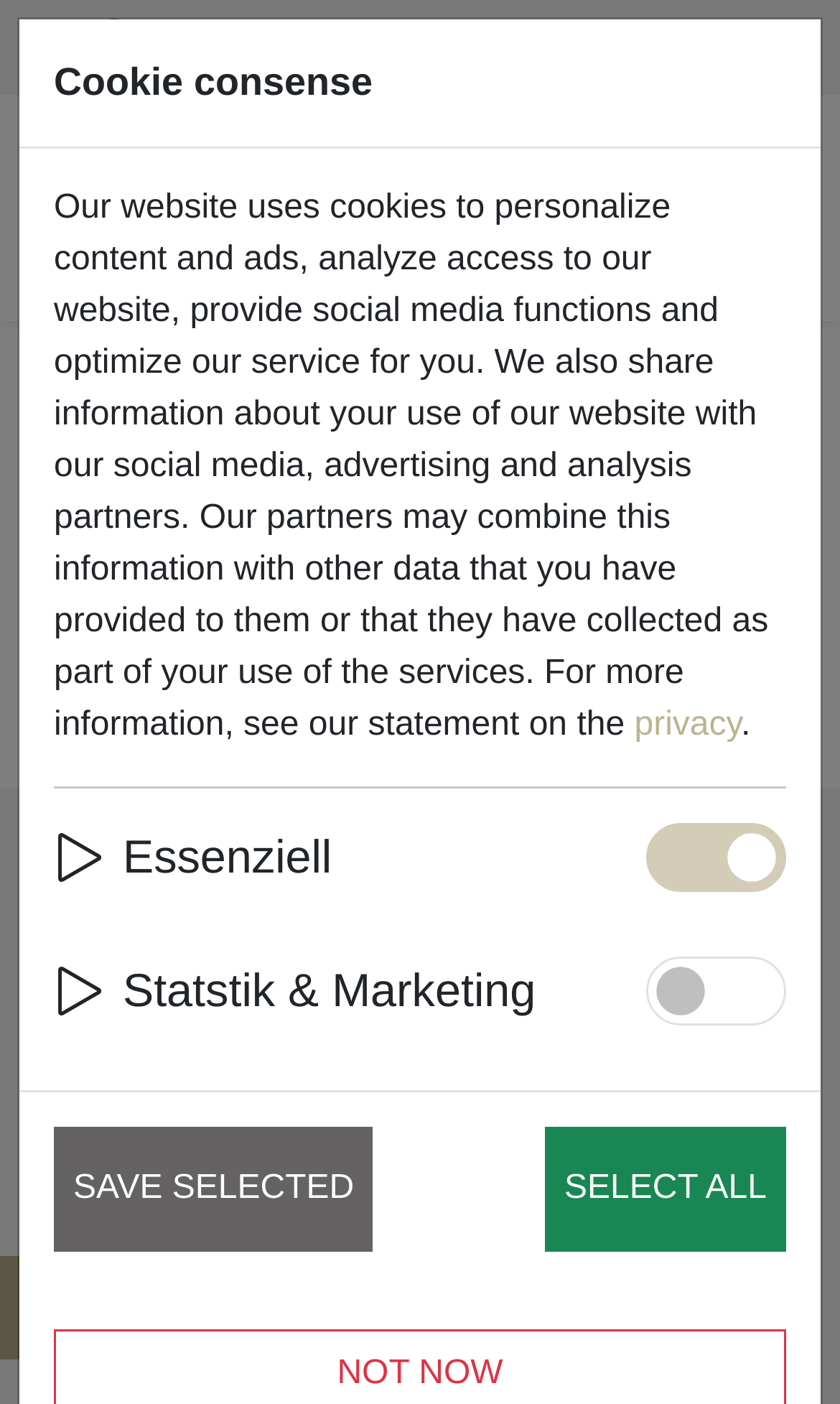What is the name of the website?
Please respond to the question with as much detail as possible.

I looked at the top of the page and found the website's logo with the text 'homeliving.de'.